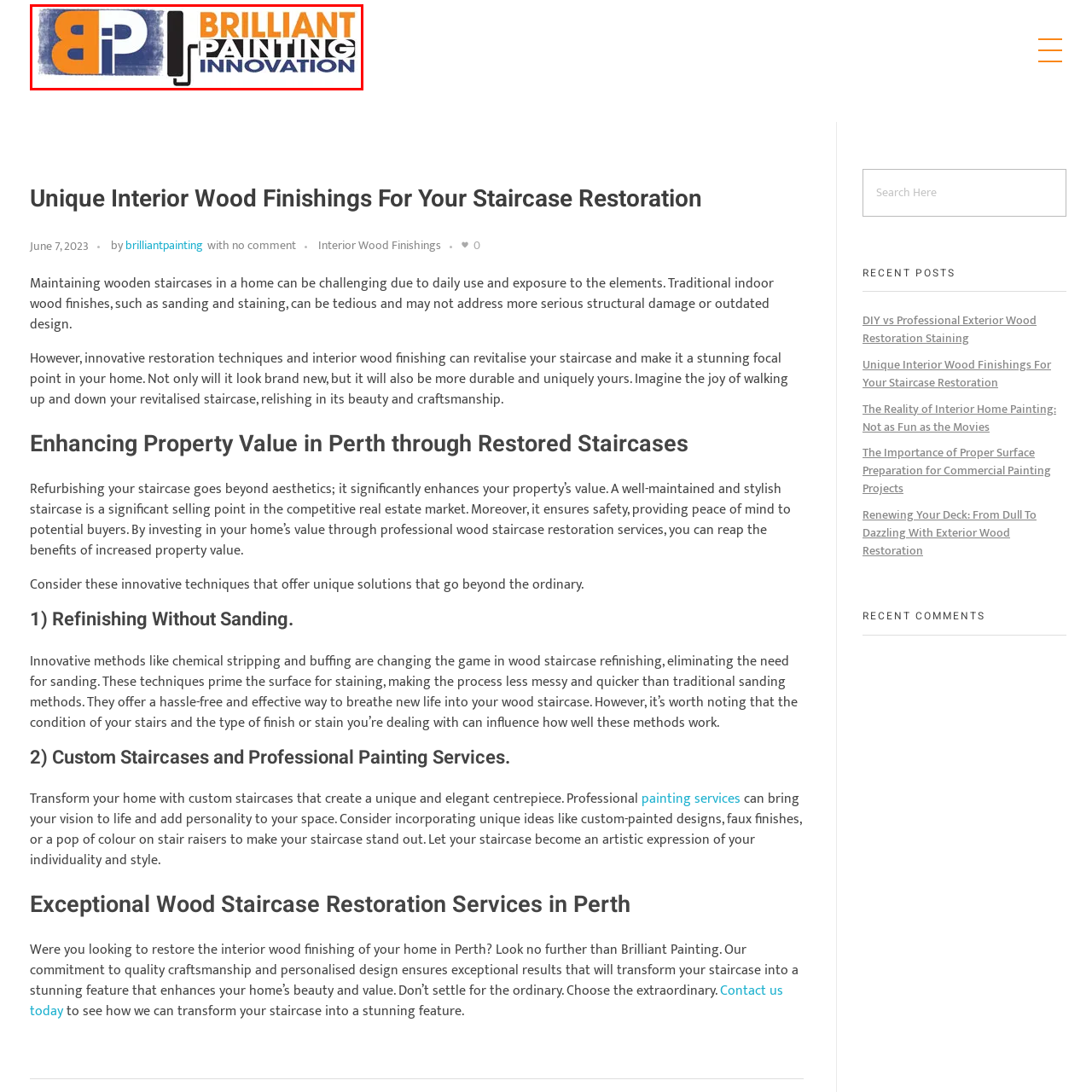Explain in detail what is depicted in the image enclosed by the red boundary.

The image showcases the logo of "Brilliant Painting Innovation," a company specializing in high-quality painting services. The logo features a creative design with bold and vibrant colors—primarily shades of orange, blue, and black. The initials "BPI" are prominently displayed alongside the name "Brilliant Painting Innovation," with a paint roller icon creatively integrated into the design. This logo embodies the company's commitment to innovation in painting, highlighting their approach to enhancing interiors and exteriors through artistic and professional craftsmanship. Perfect for attracting attention in digital and print media, this logo effectively represents the company's brand identity and expertise in the painting industry, particularly in Perth.